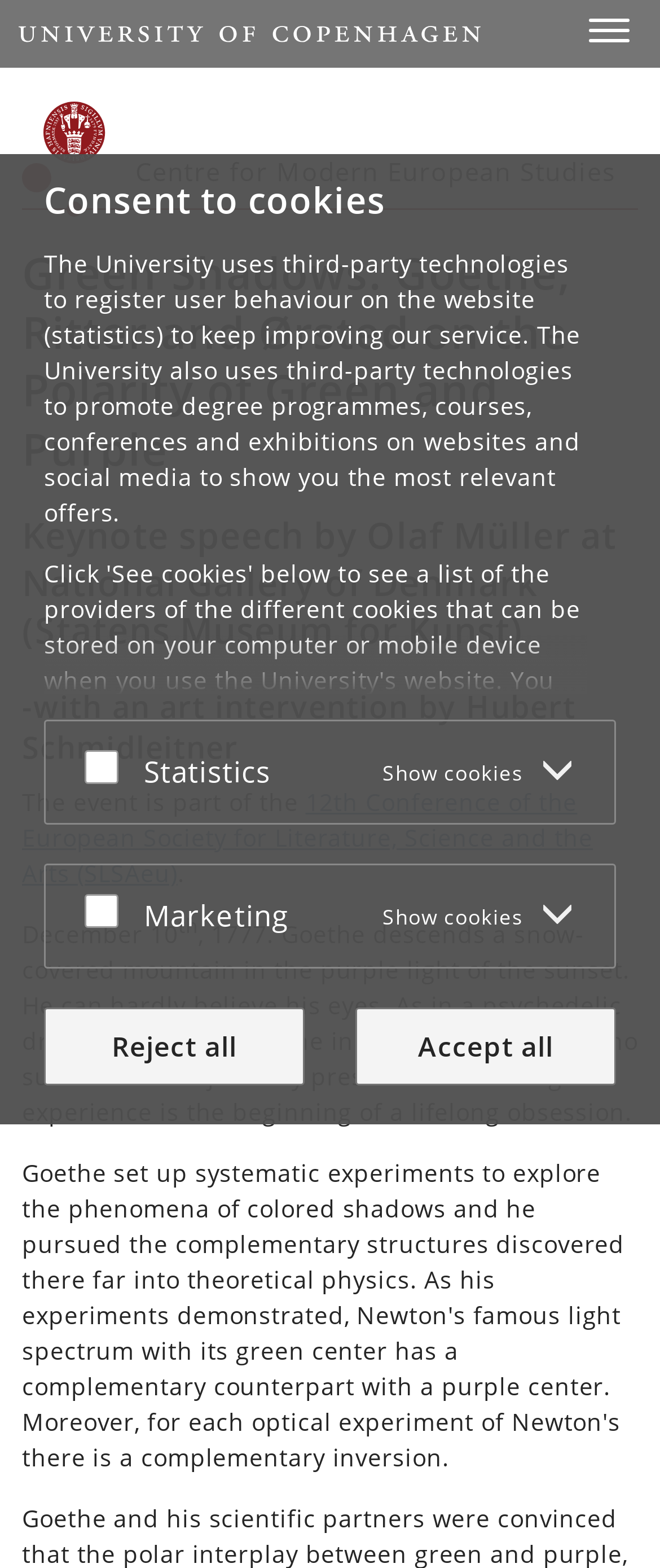What is the name of the art intervention artist?
Answer the question with a detailed and thorough explanation.

I found this answer by looking at the text content of the webpage, specifically the sentence '-with an art intervention by Hubert Schmidleitner' which indicates that Hubert Schmidleitner is the artist behind the art intervention.